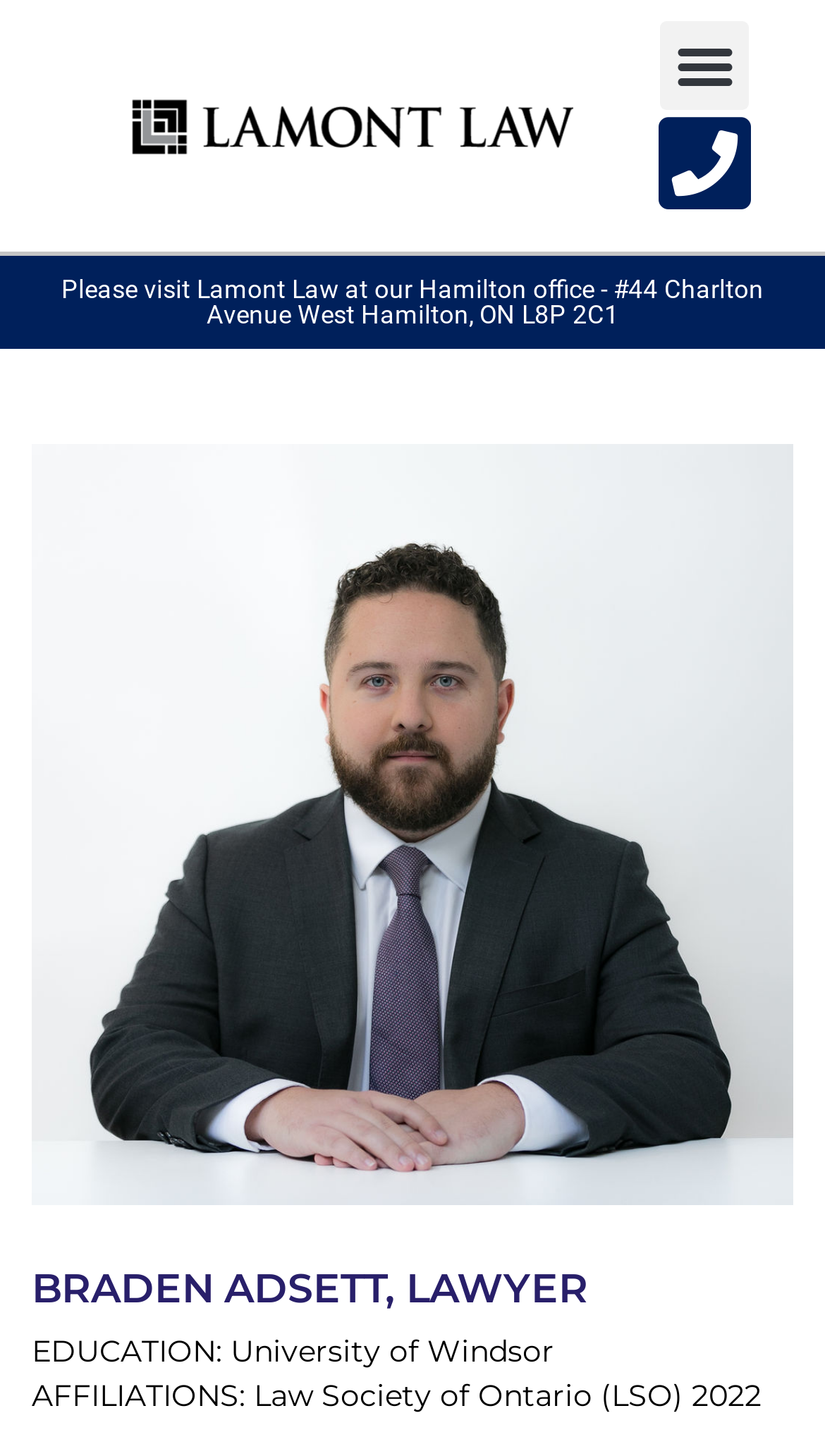For the given element description Menu, determine the bounding box coordinates of the UI element. The coordinates should follow the format (top-left x, top-left y, bottom-right x, bottom-right y) and be within the range of 0 to 1.

[0.801, 0.015, 0.909, 0.076]